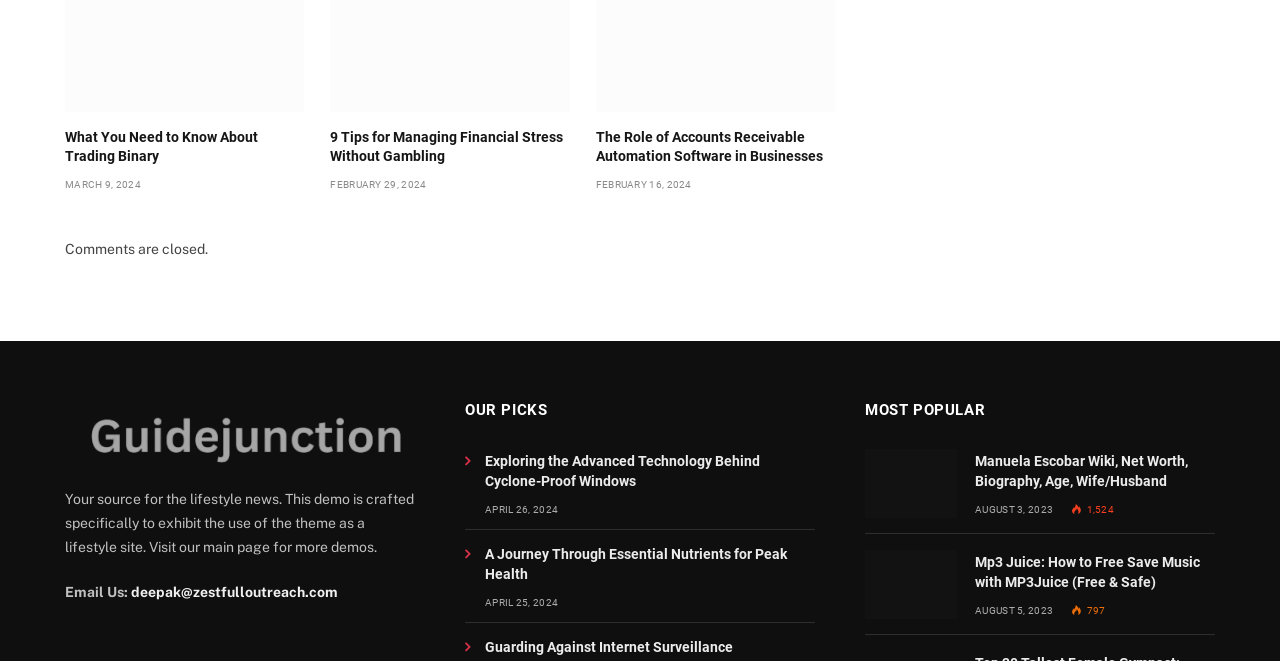What is the email address to contact the website?
Can you offer a detailed and complete answer to this question?

I looked for the contact information and found the email address 'deepak@zestfulloutreach.com'.